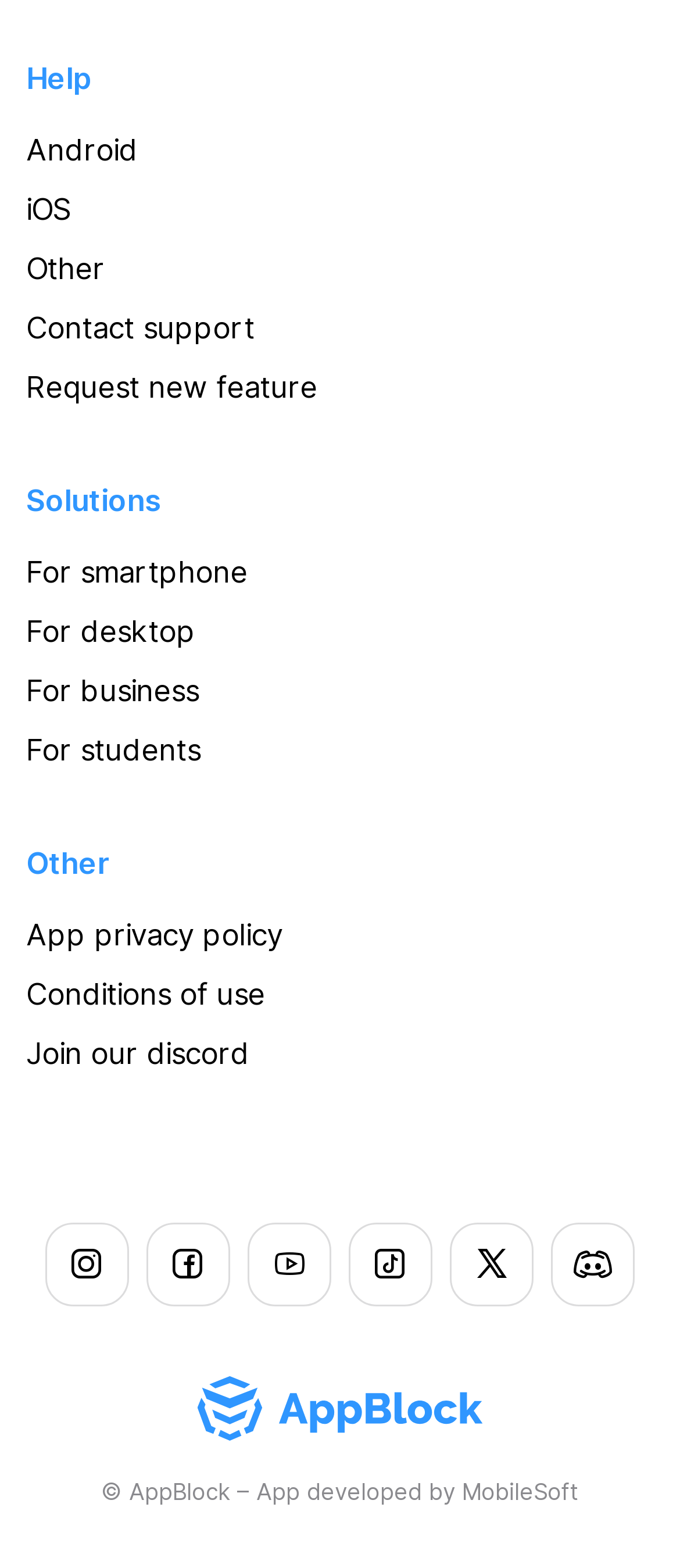Locate the bounding box coordinates of the area where you should click to accomplish the instruction: "Read about Carden Academy of Mission Viejo".

None